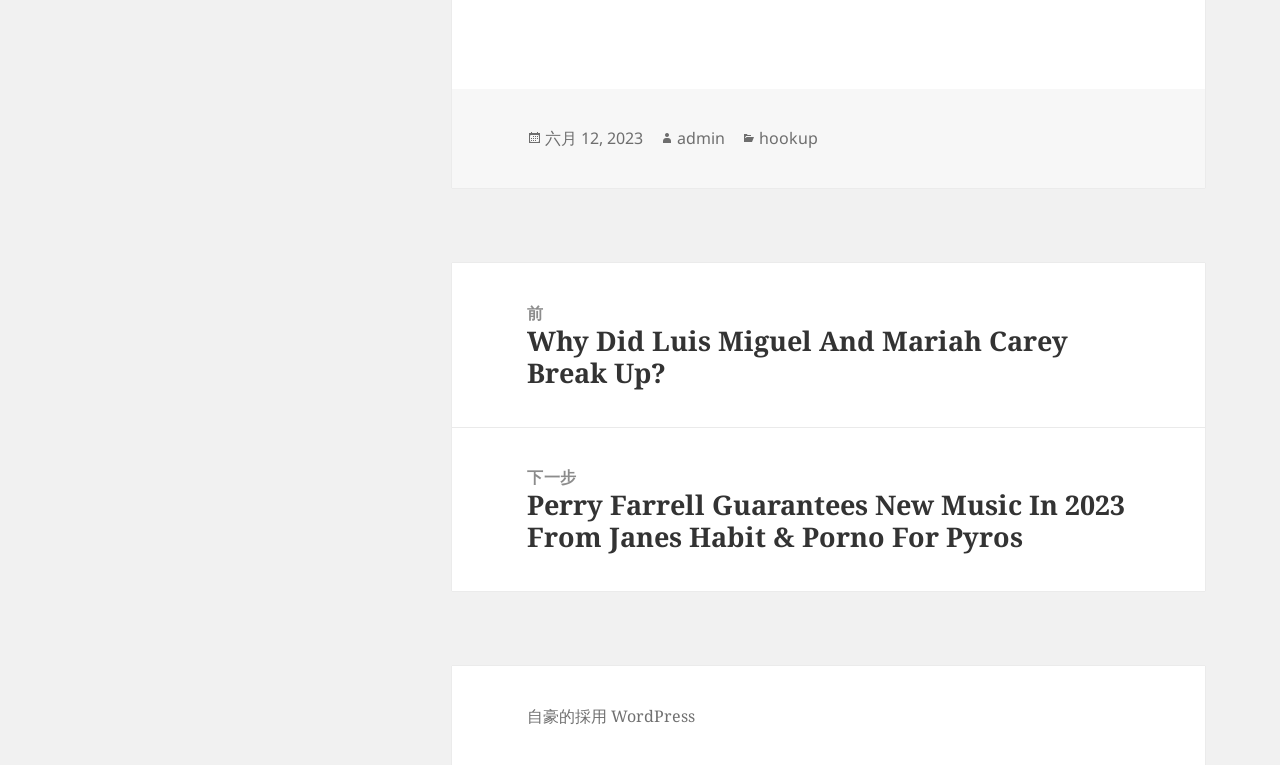Respond to the following question using a concise word or phrase: 
What platform is the website using?

WordPress